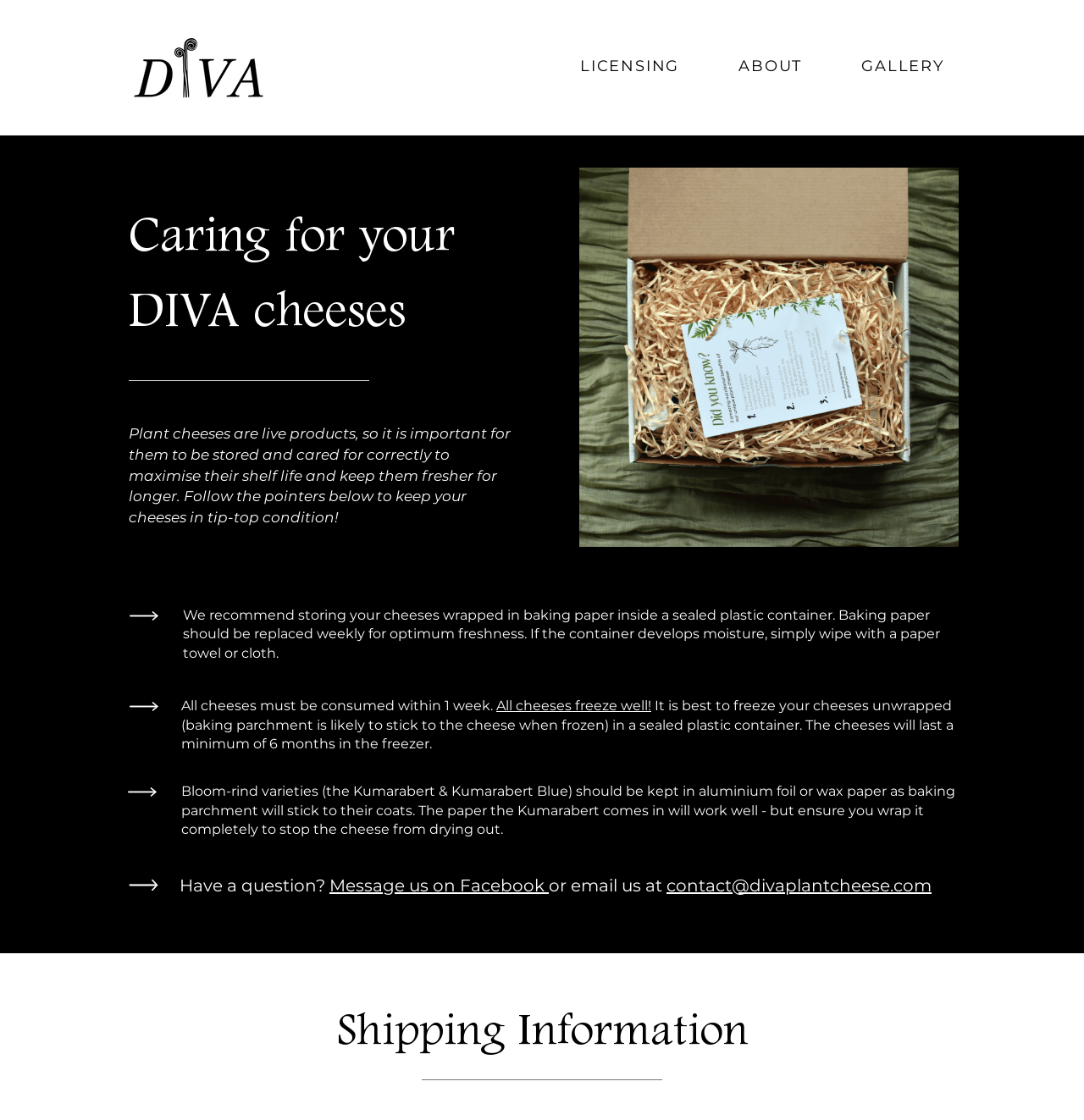Give an in-depth explanation of the webpage layout and content.

The webpage is about caring for cheeses and providing shipping information. At the top left, there is a logo image. Below the logo, there is a navigation menu with links to "LICENSING", "ABOUT", and "GALLERY". 

The main content starts with a heading "Caring for your DIVA cheeses" followed by a paragraph of text explaining the importance of storing and caring for plant cheeses correctly. Below this text, there is an image related to DIVA Plant Cheese Care. 

The page then provides several tips on how to store and care for cheeses, including storing them wrapped in baking paper, consuming them within a week, and freezing them. These tips are presented in separate paragraphs of text. 

There is a section that provides specific care instructions for bloom-rind varieties of cheese. 

Further down, there is a heading "Have a question? Message us on Facebook or email us at contact@divaplantcheese.com" with links to message on Facebook and the email address. 

Finally, at the bottom of the page, there is a heading "Shipping Information".